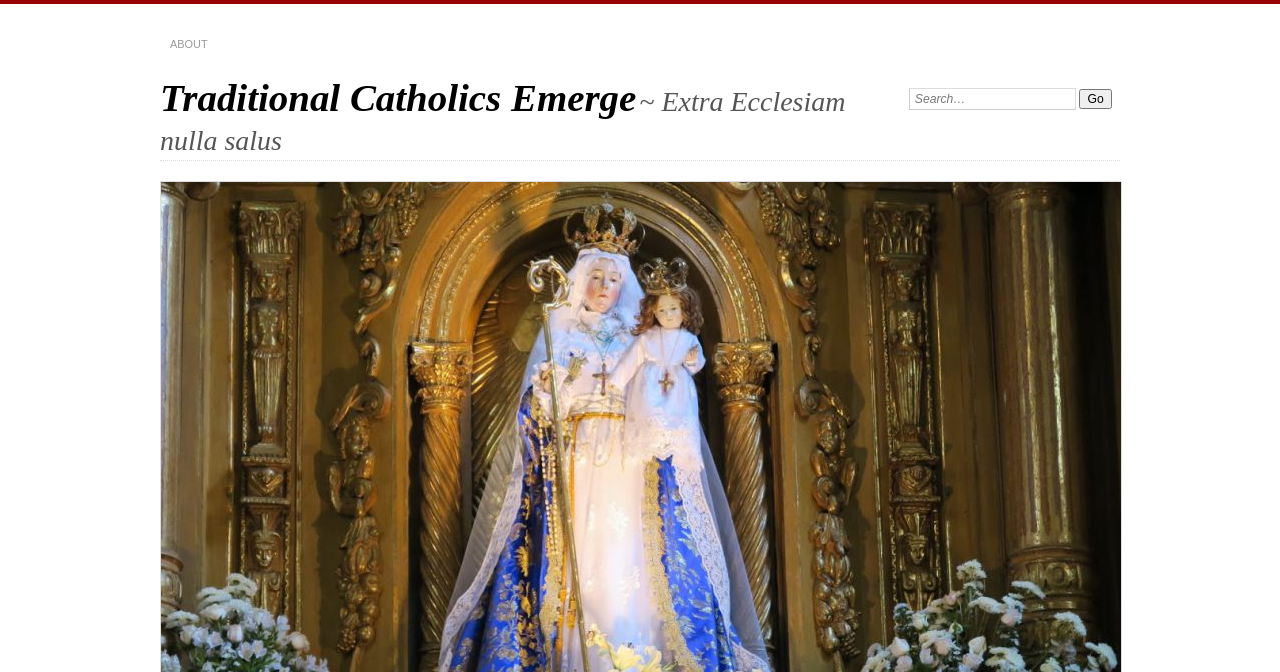What is the first menu item?
Examine the screenshot and reply with a single word or phrase.

ABOUT